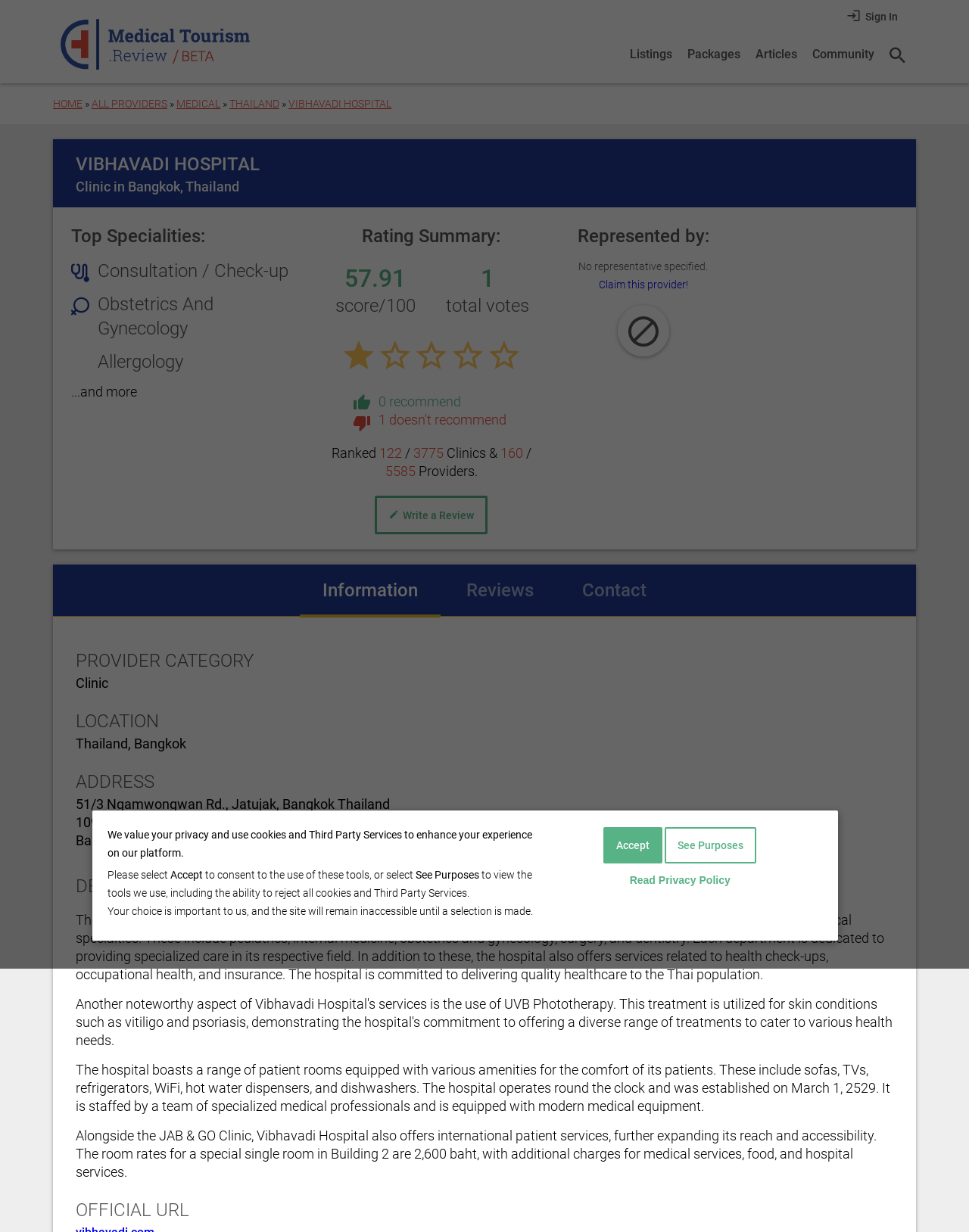Can you provide the bounding box coordinates for the element that should be clicked to implement the instruction: "Write a Review"?

[0.387, 0.402, 0.503, 0.434]